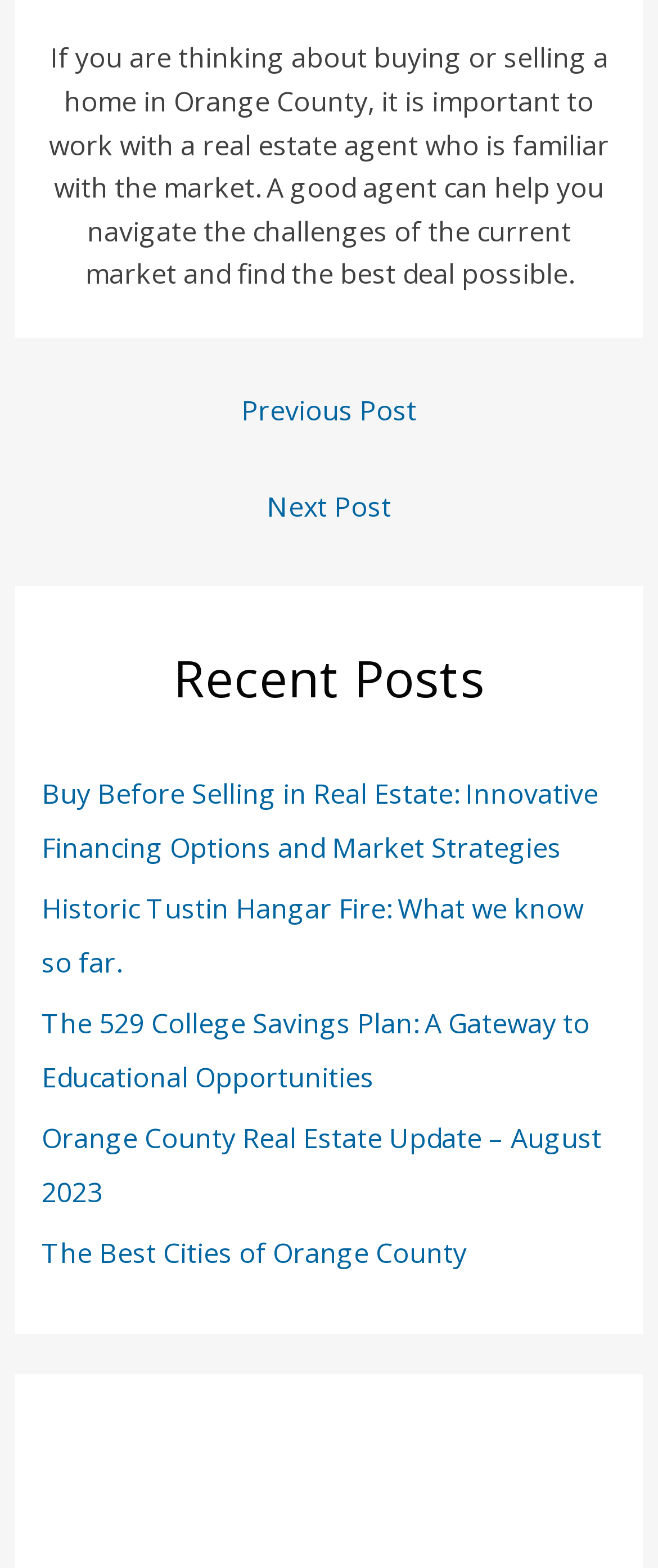Using the element description Terms & Conditions, predict the bounding box coordinates for the UI element. Provide the coordinates in (top-left x, top-left y, bottom-right x, bottom-right y) format with values ranging from 0 to 1.

None